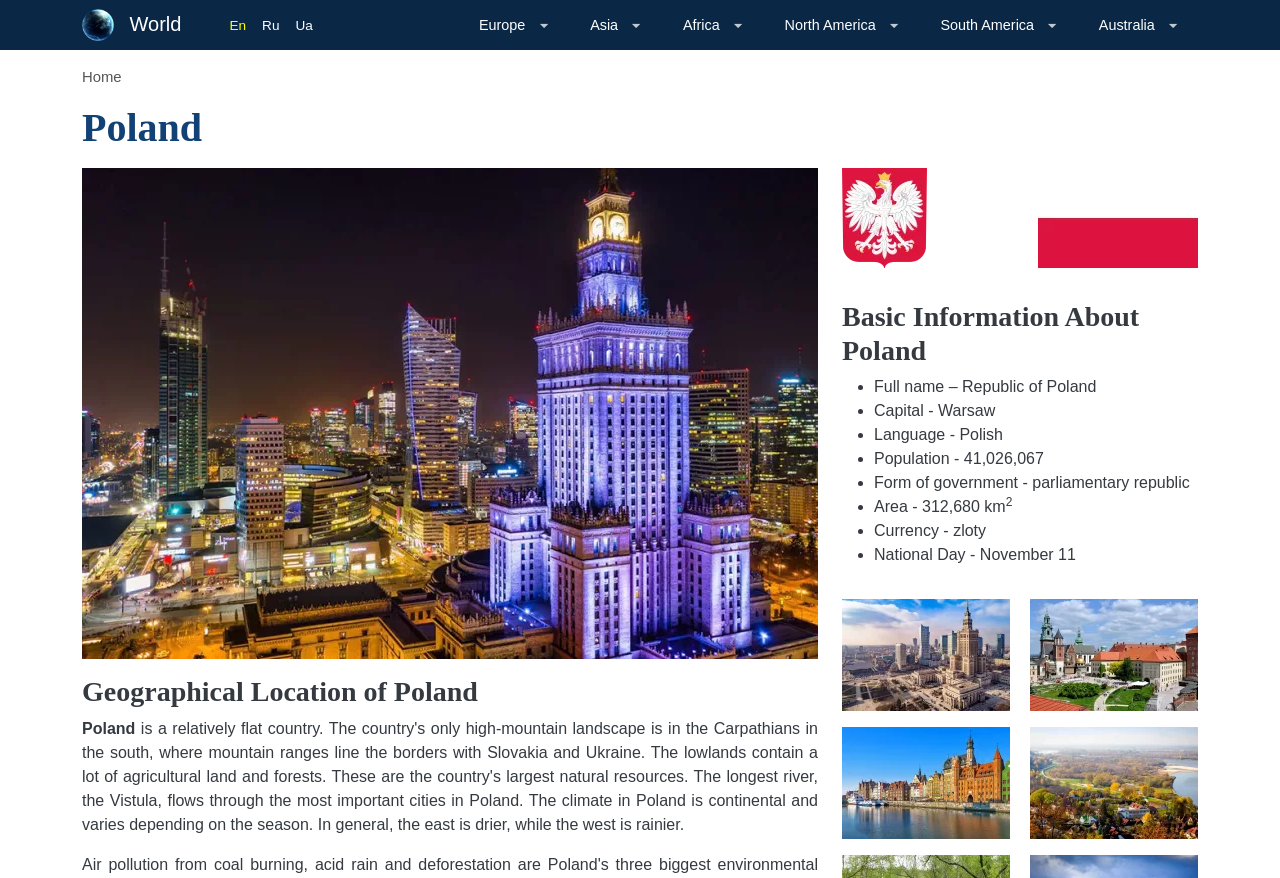What is the national day of Poland?
Using the image, provide a concise answer in one word or a short phrase.

November 11